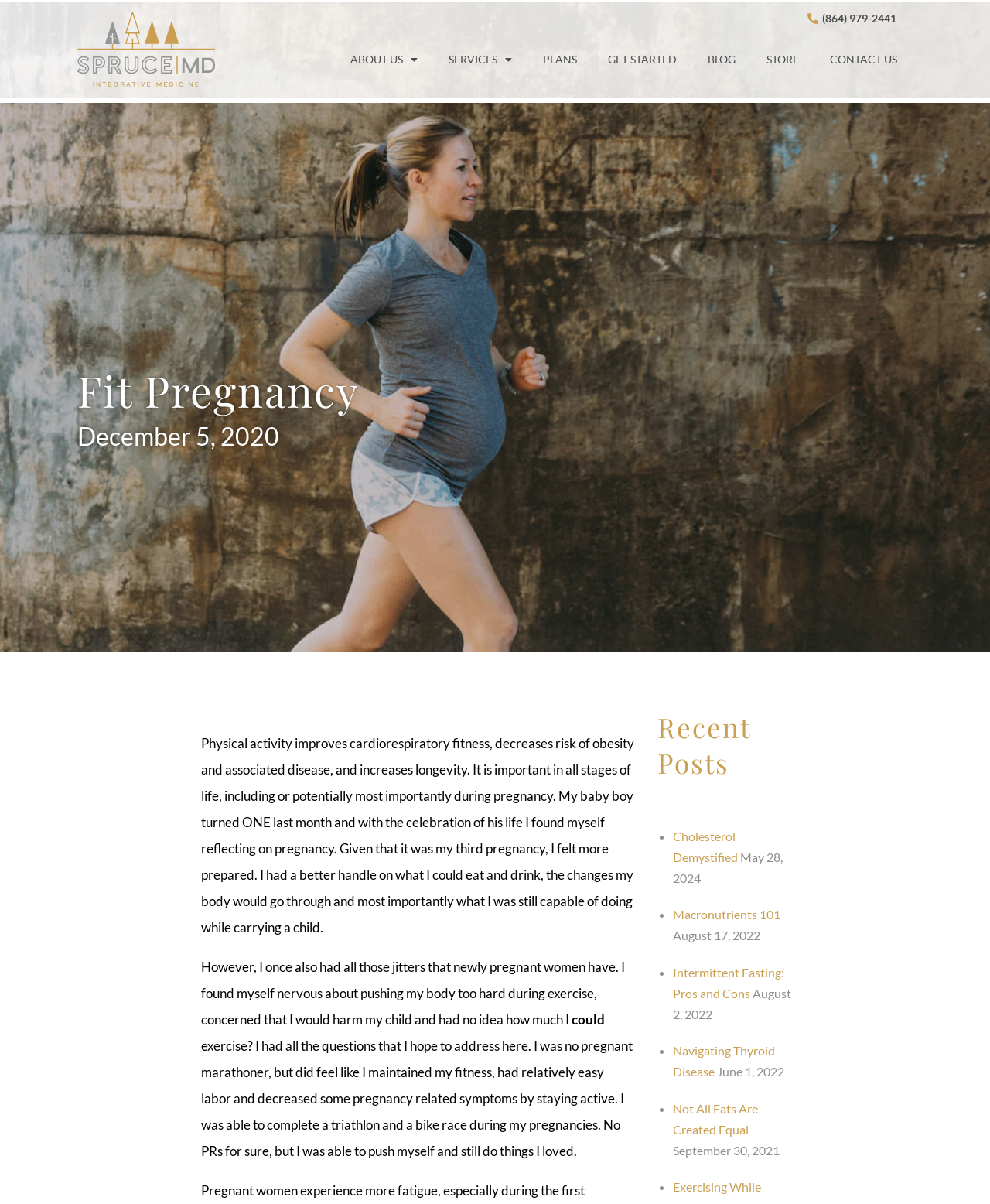Pinpoint the bounding box coordinates of the element you need to click to execute the following instruction: "Call the phone number". The bounding box should be represented by four float numbers between 0 and 1, in the format [left, top, right, bottom].

[0.83, 0.01, 0.905, 0.021]